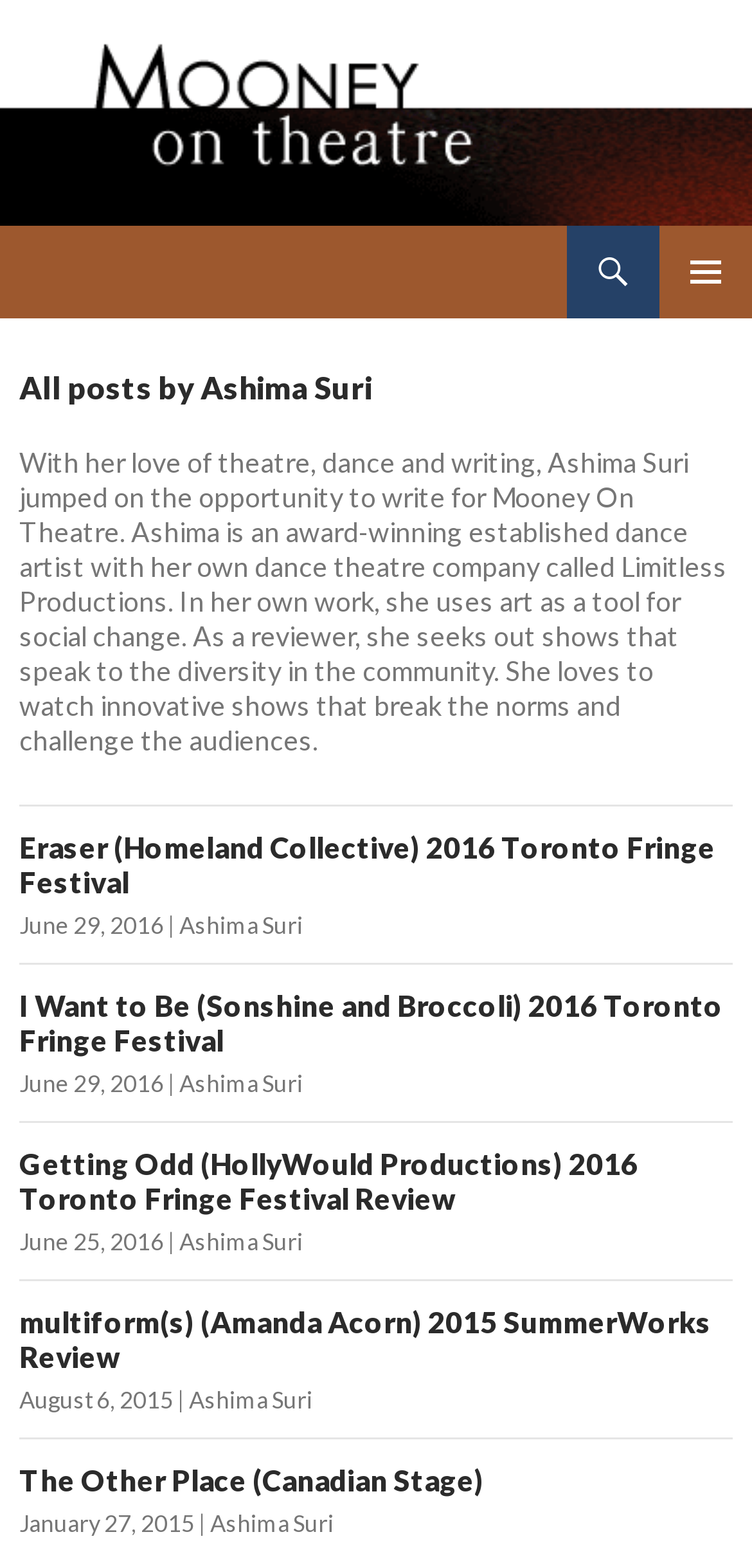Determine the bounding box coordinates for the UI element matching this description: "Ashima Suri".

[0.238, 0.581, 0.403, 0.599]